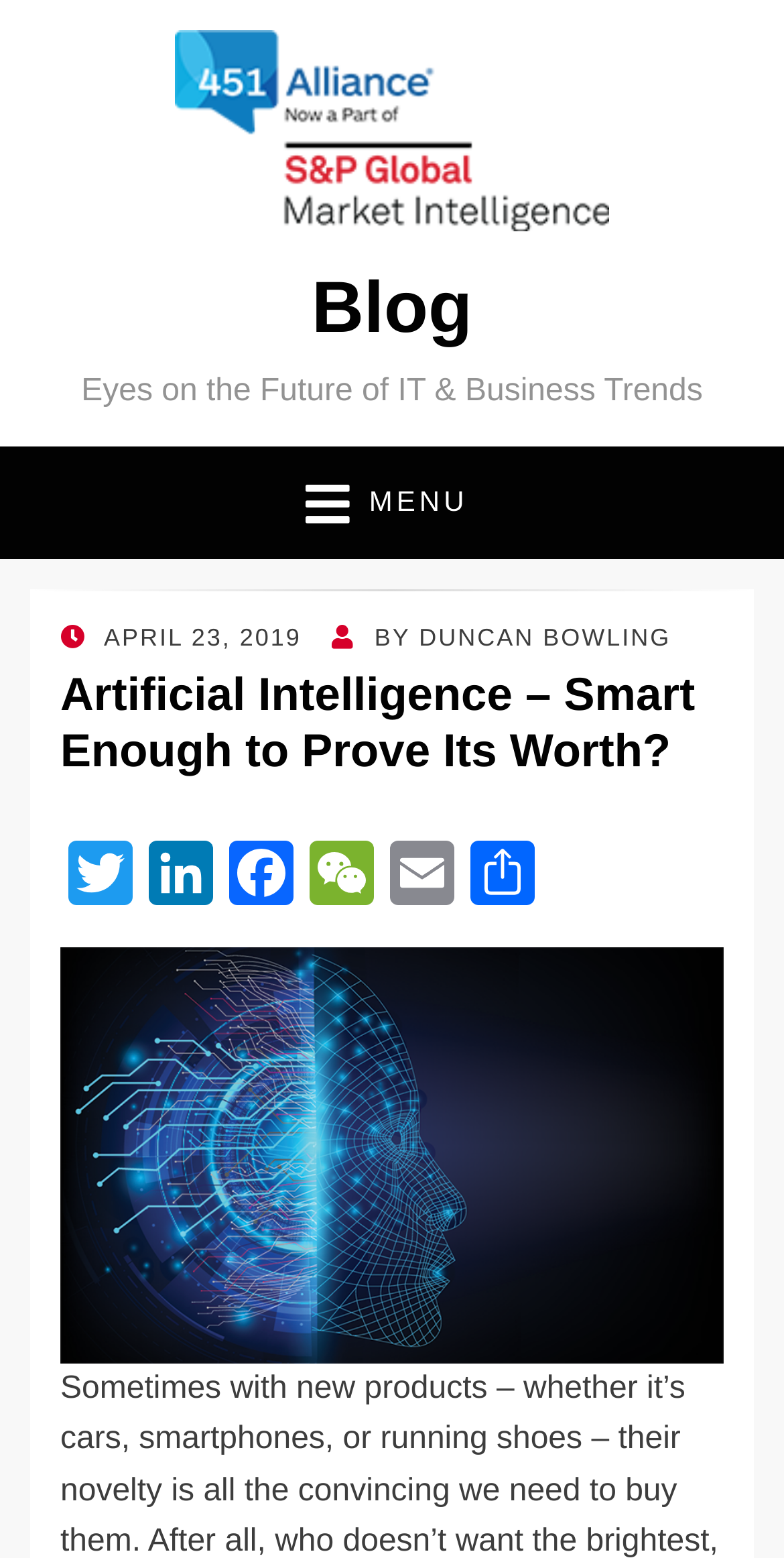Provide a brief response to the question below using one word or phrase:
What is the name of the organization?

451 Alliance